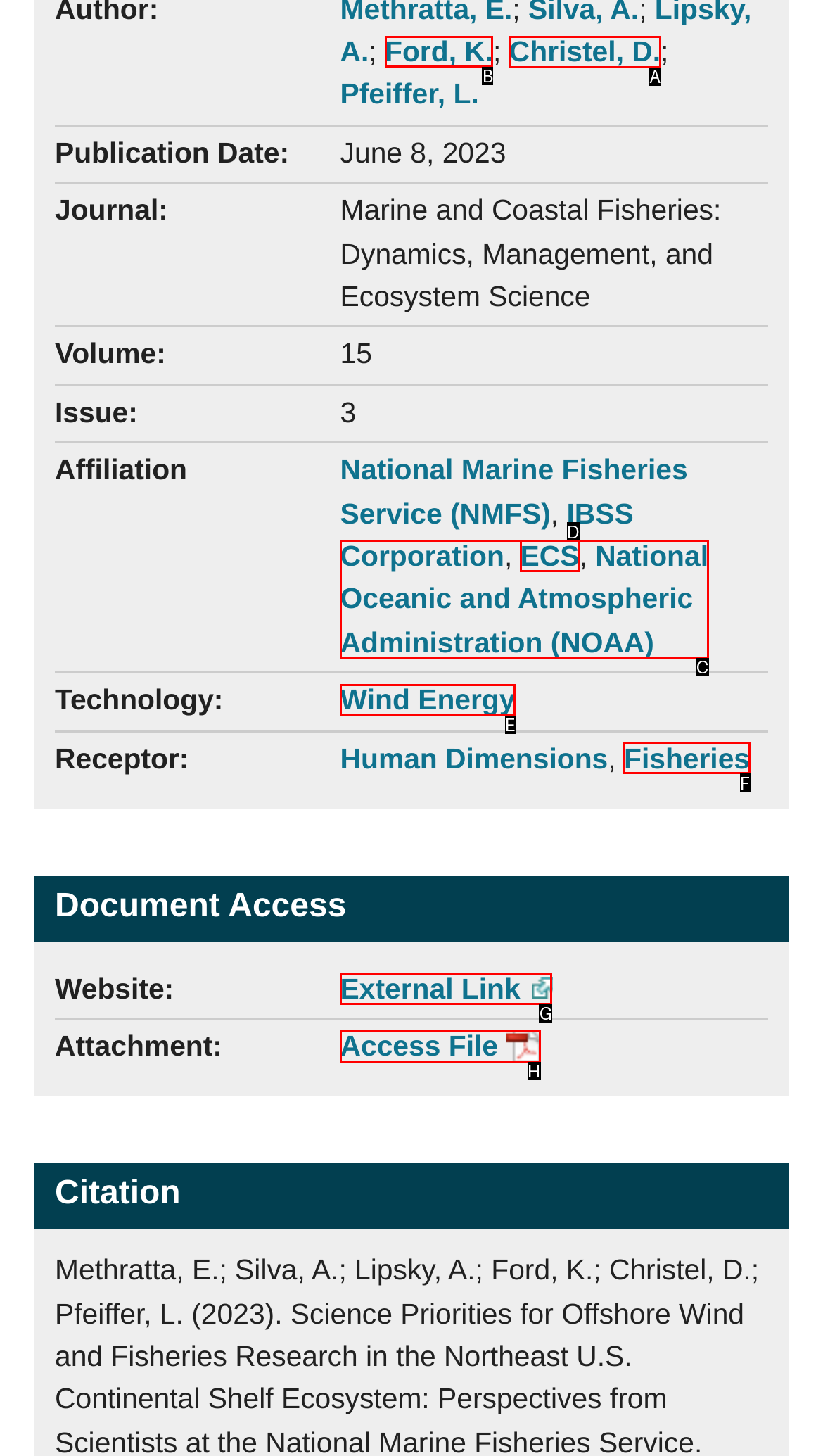What option should you select to complete this task: View author information? Indicate your answer by providing the letter only.

B